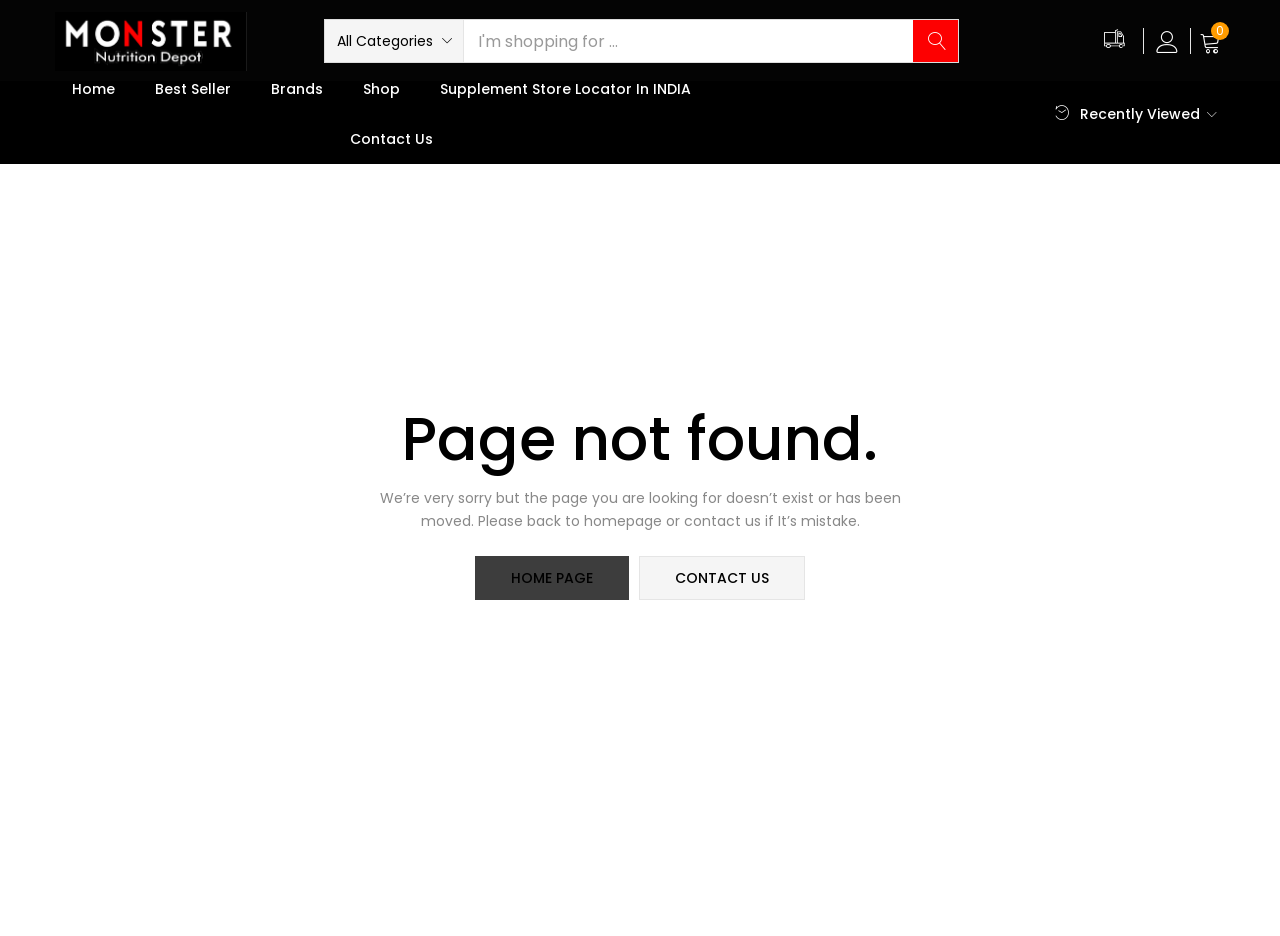Specify the bounding box coordinates of the area to click in order to follow the given instruction: "Click on 'time to inspect for structural damage'."

None